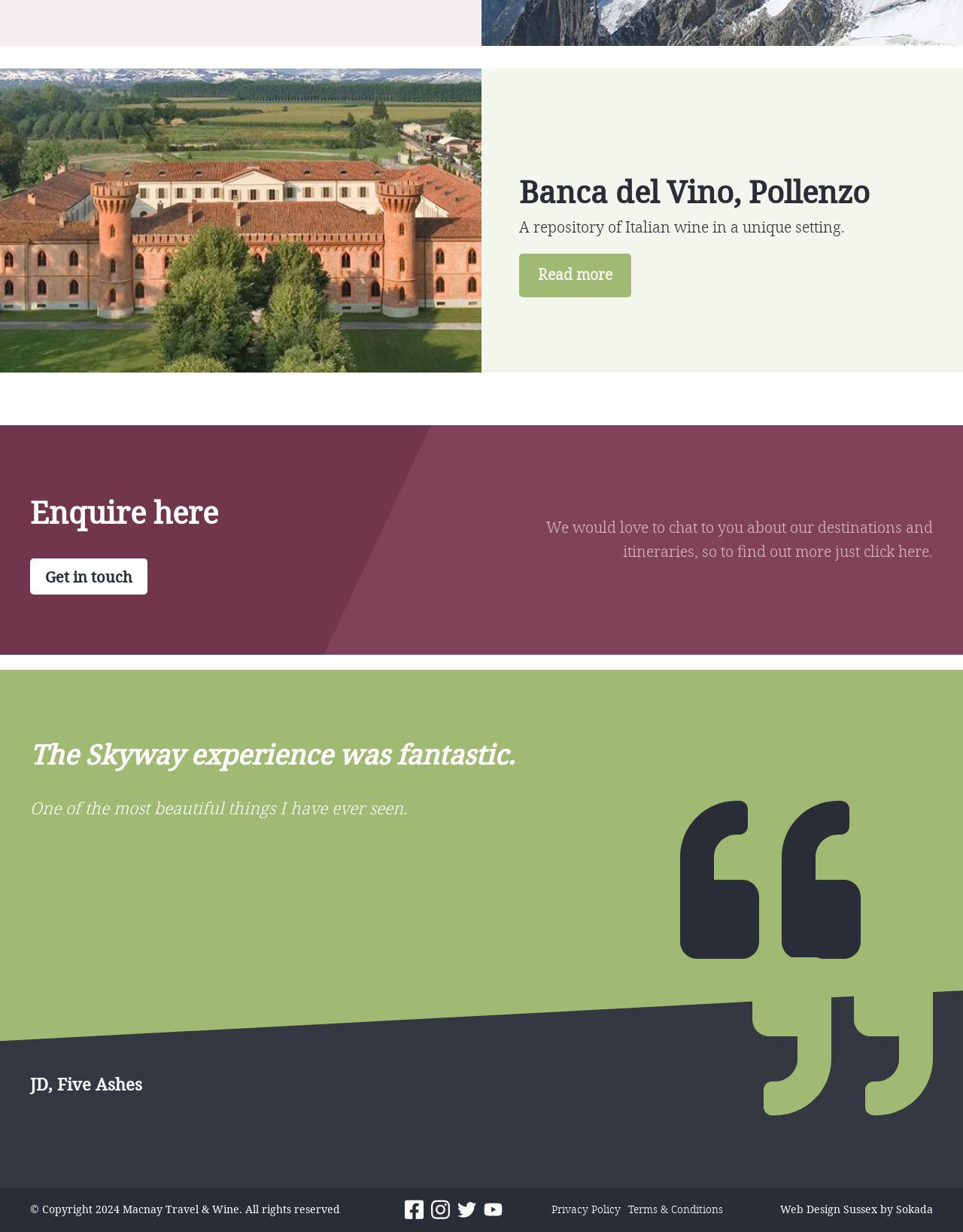Determine the bounding box coordinates of the UI element described below. Use the format (top-left x, top-left y, bottom-right x, bottom-right y) with floating point numbers between 0 and 1: Read more

[0.539, 0.206, 0.655, 0.241]